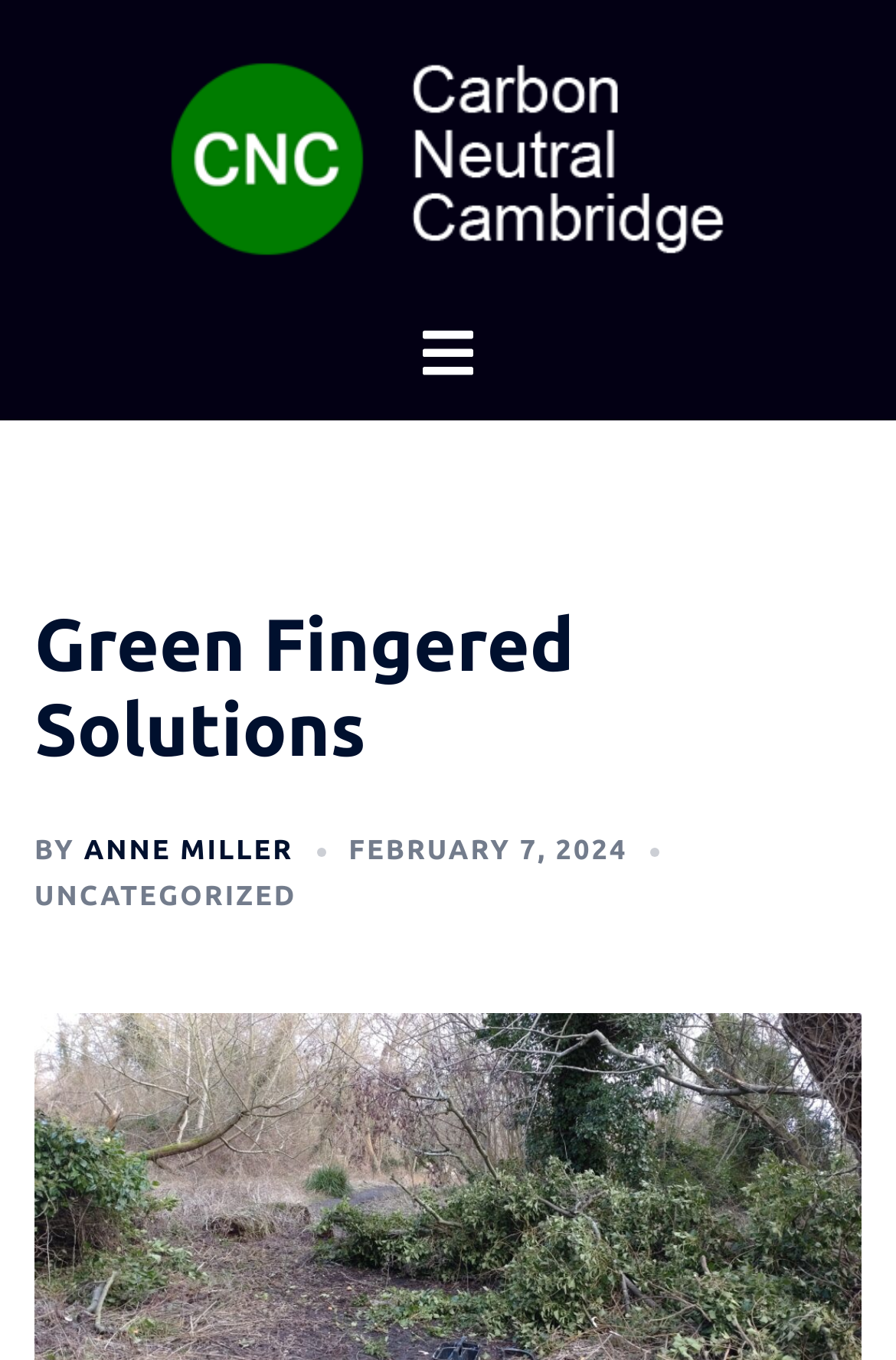Look at the image and answer the question in detail:
What is the name of the author?

The author's name can be found in the header section of the webpage, where it is written 'BY ANNE MILLER'.